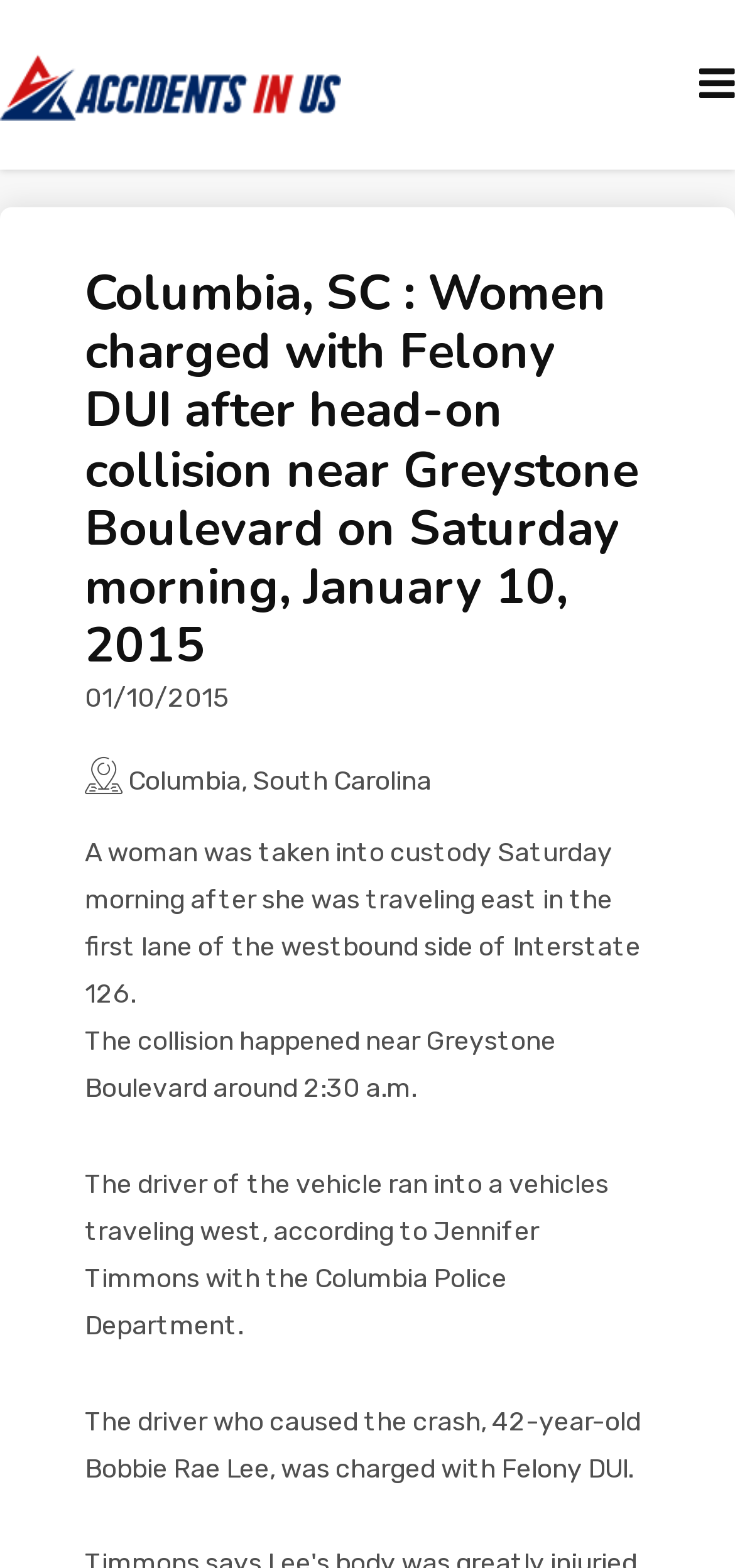Determine the main heading of the webpage and generate its text.

Columbia, SC : Women charged with Felony DUI after head-on collision near Greystone Boulevard on Saturday morning, January 10, 2015